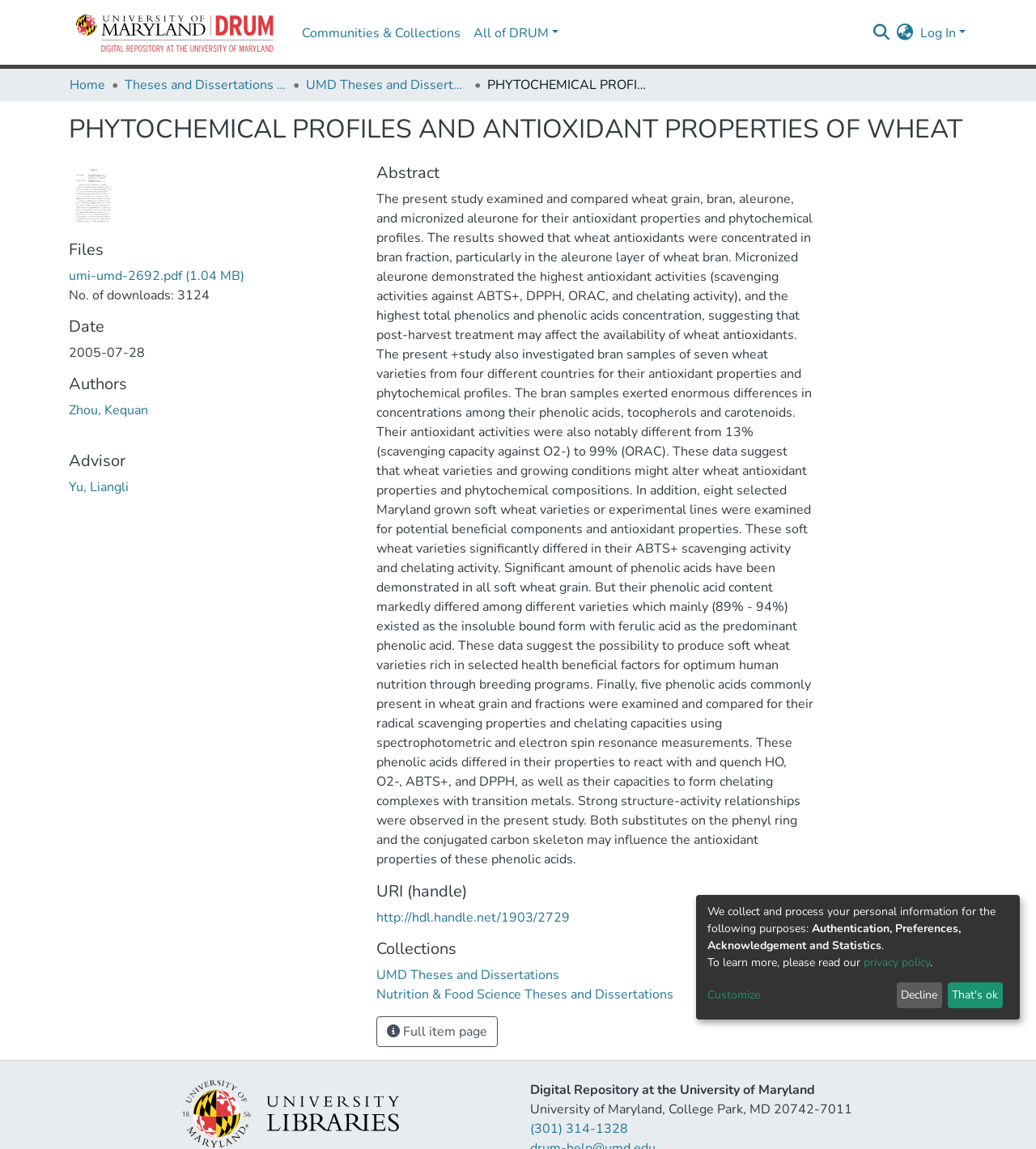Find the bounding box of the UI element described as follows: "Communities & Collections".

[0.285, 0.014, 0.451, 0.043]